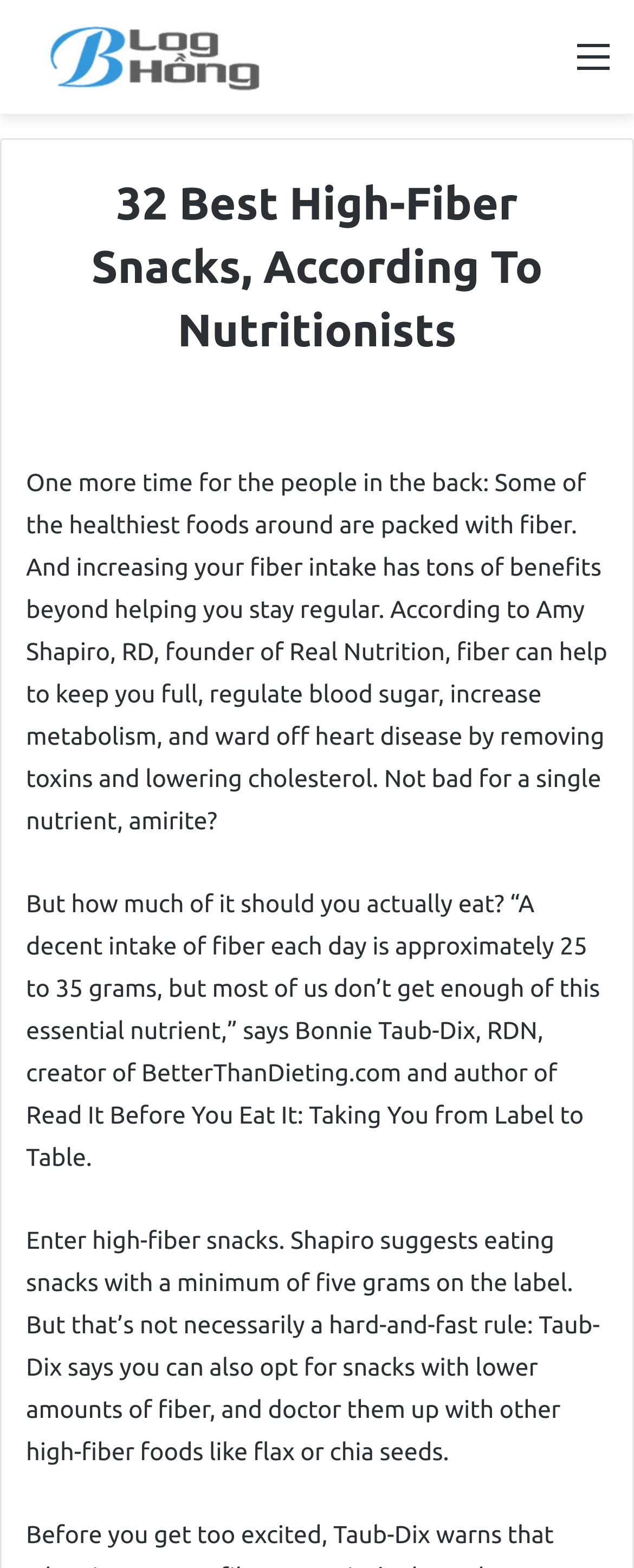Determine the bounding box coordinates of the UI element described by: "Menu".

[0.91, 0.021, 0.962, 0.067]